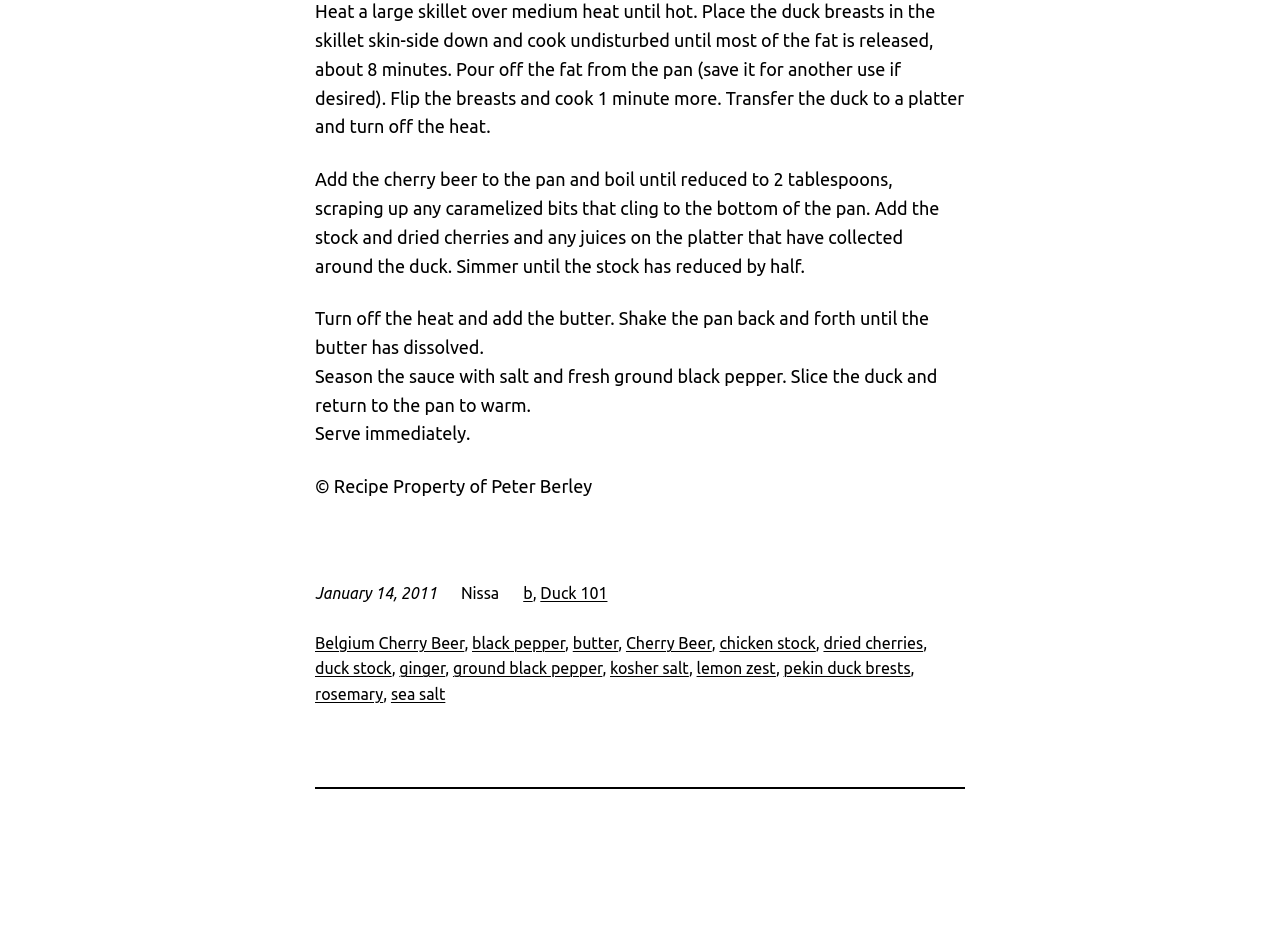Please find the bounding box for the UI component described as follows: "ginger".

[0.312, 0.71, 0.348, 0.73]